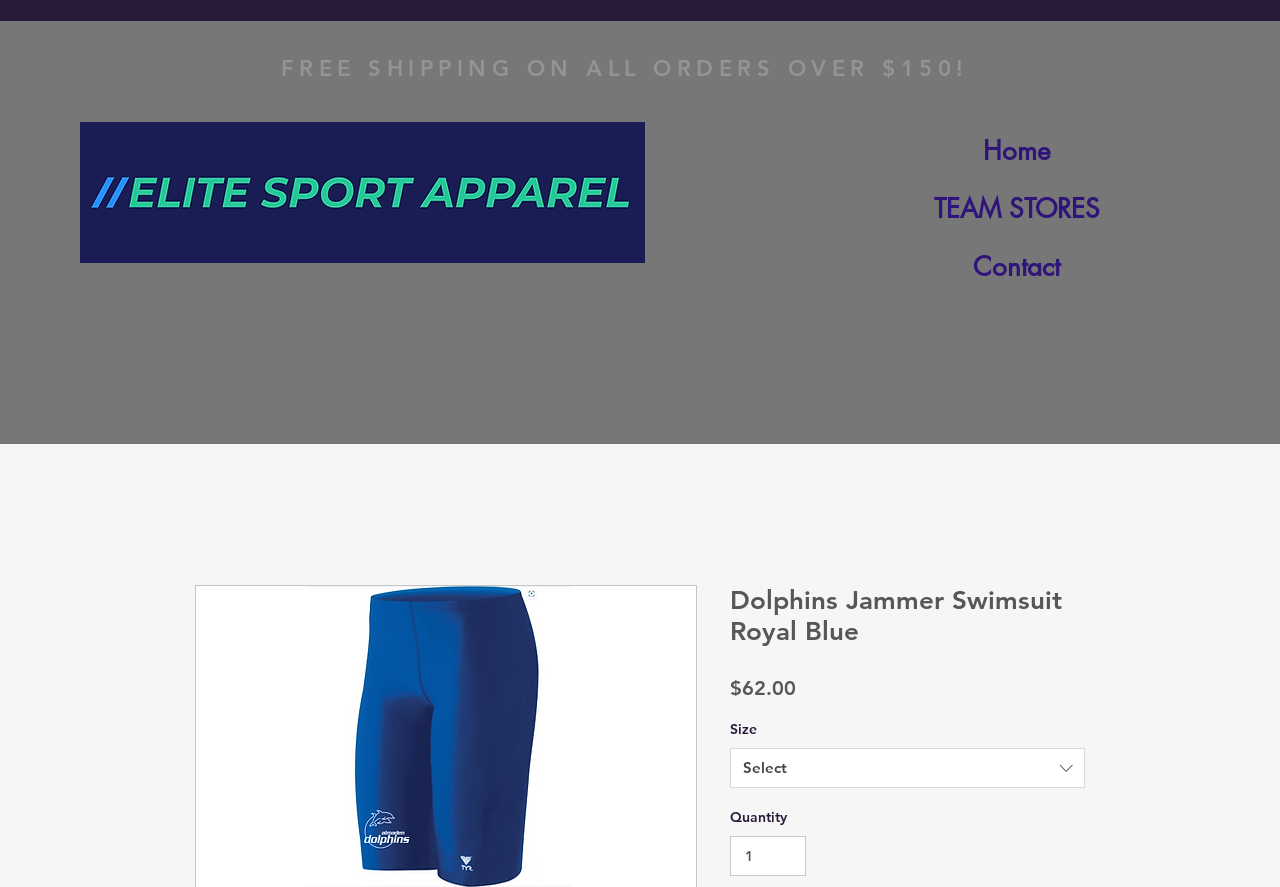Locate the primary heading on the webpage and return its text.

Dolphins Jammer Swimsuit Royal Blue